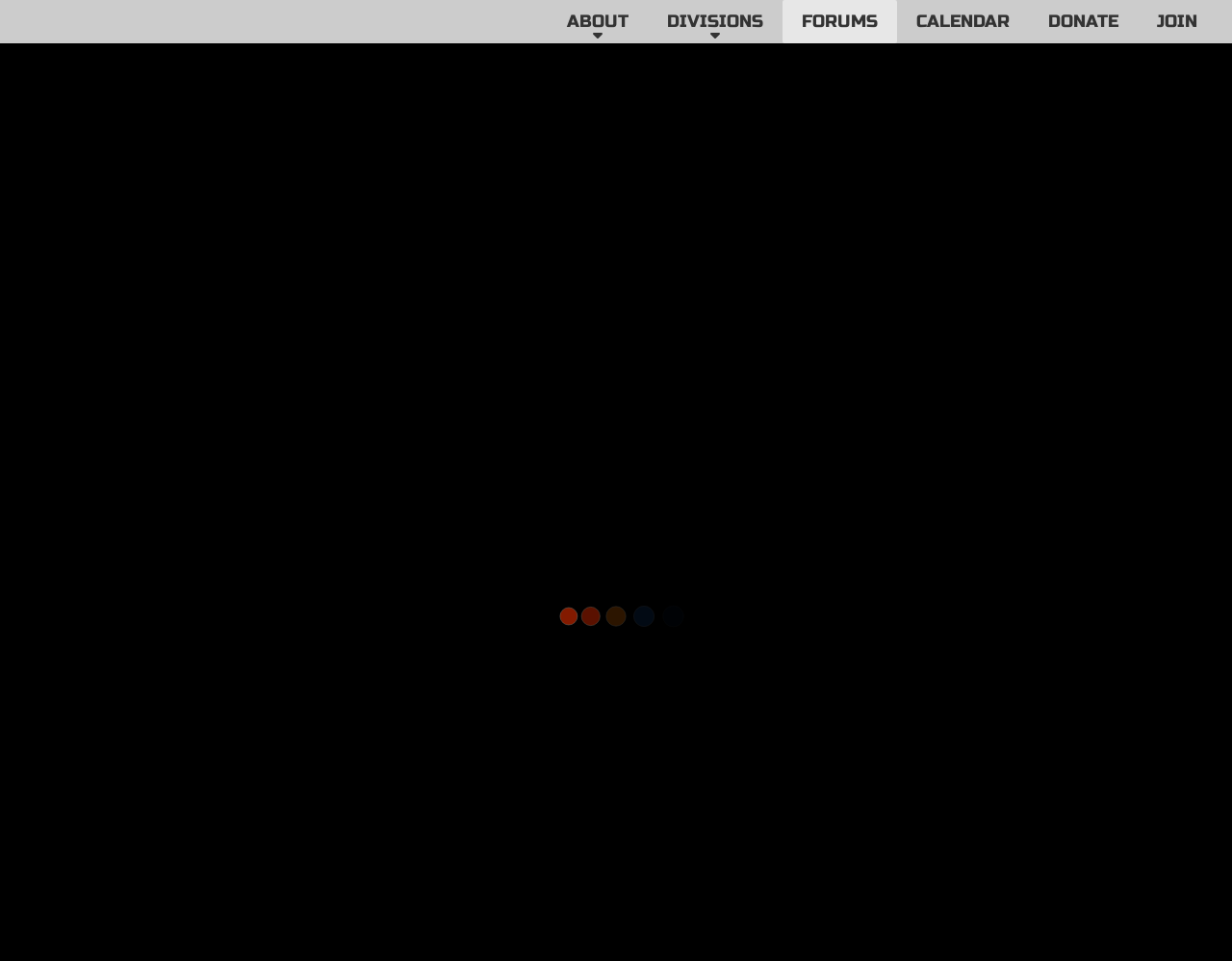What is the first menu item?
Answer the question based on the image using a single word or a brief phrase.

ATLAS DEFENSE INDUSTRIES